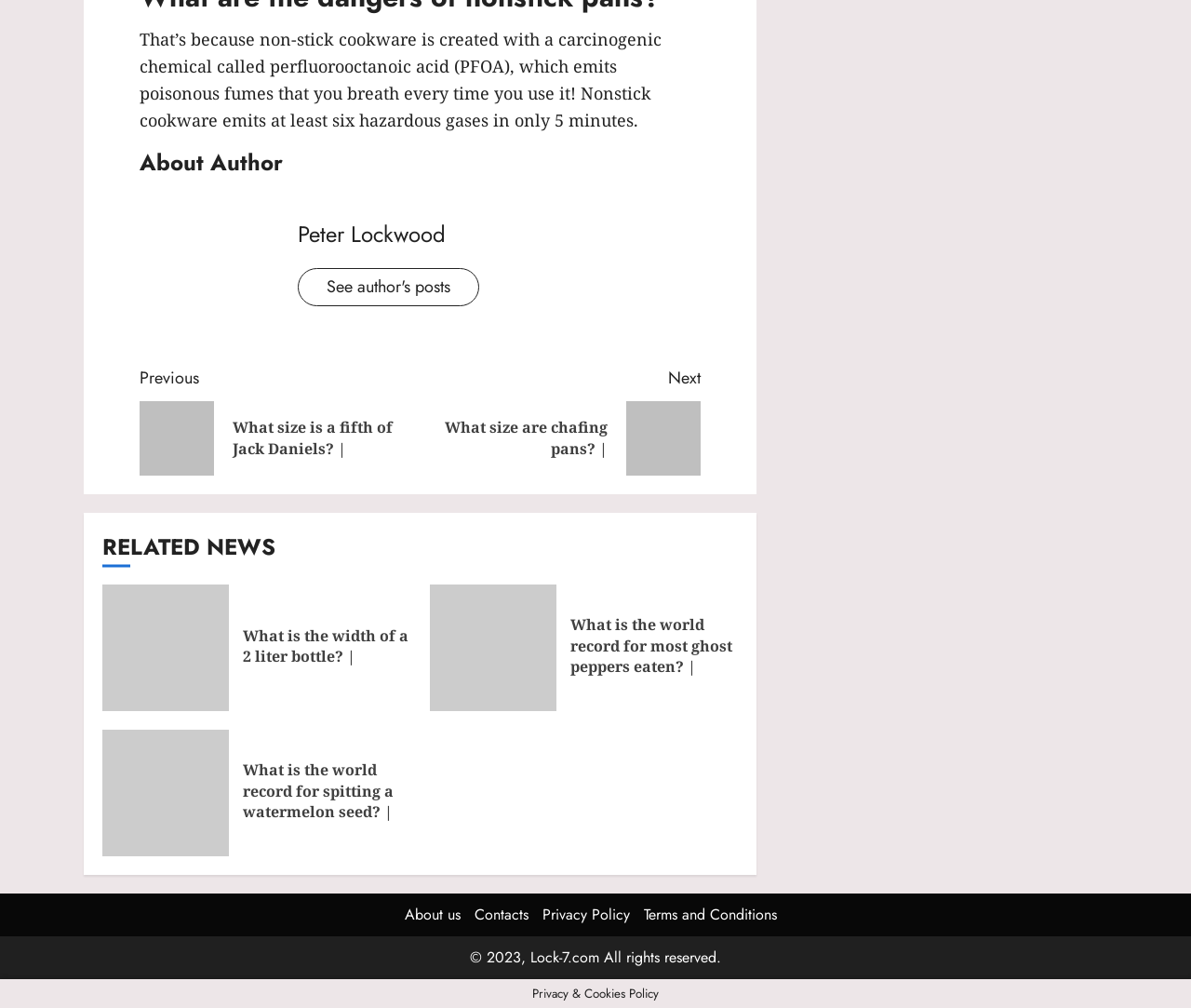Find the bounding box coordinates of the element to click in order to complete the given instruction: "See author's posts."

[0.25, 0.266, 0.402, 0.304]